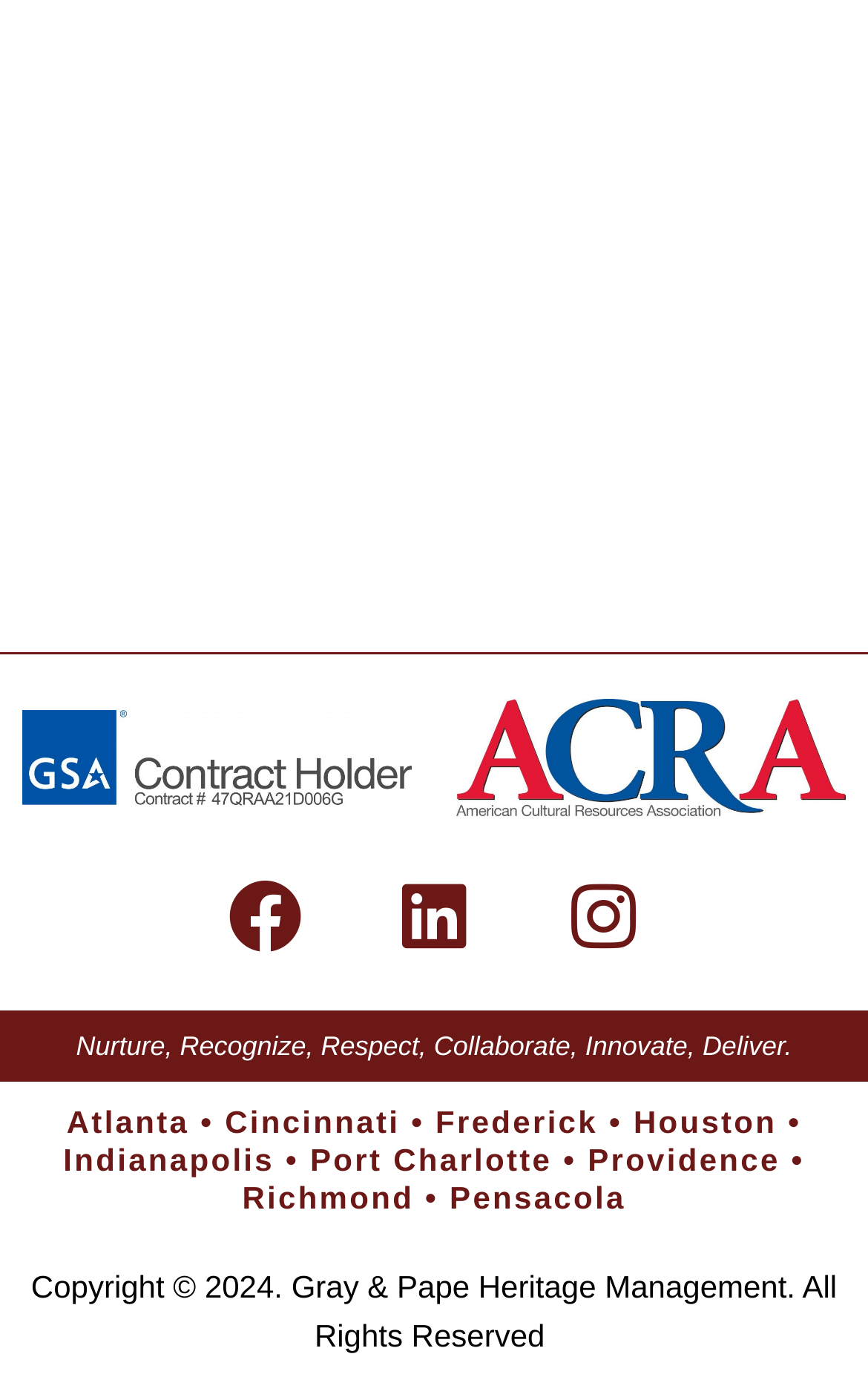Could you locate the bounding box coordinates for the section that should be clicked to accomplish this task: "go to best blues page".

None